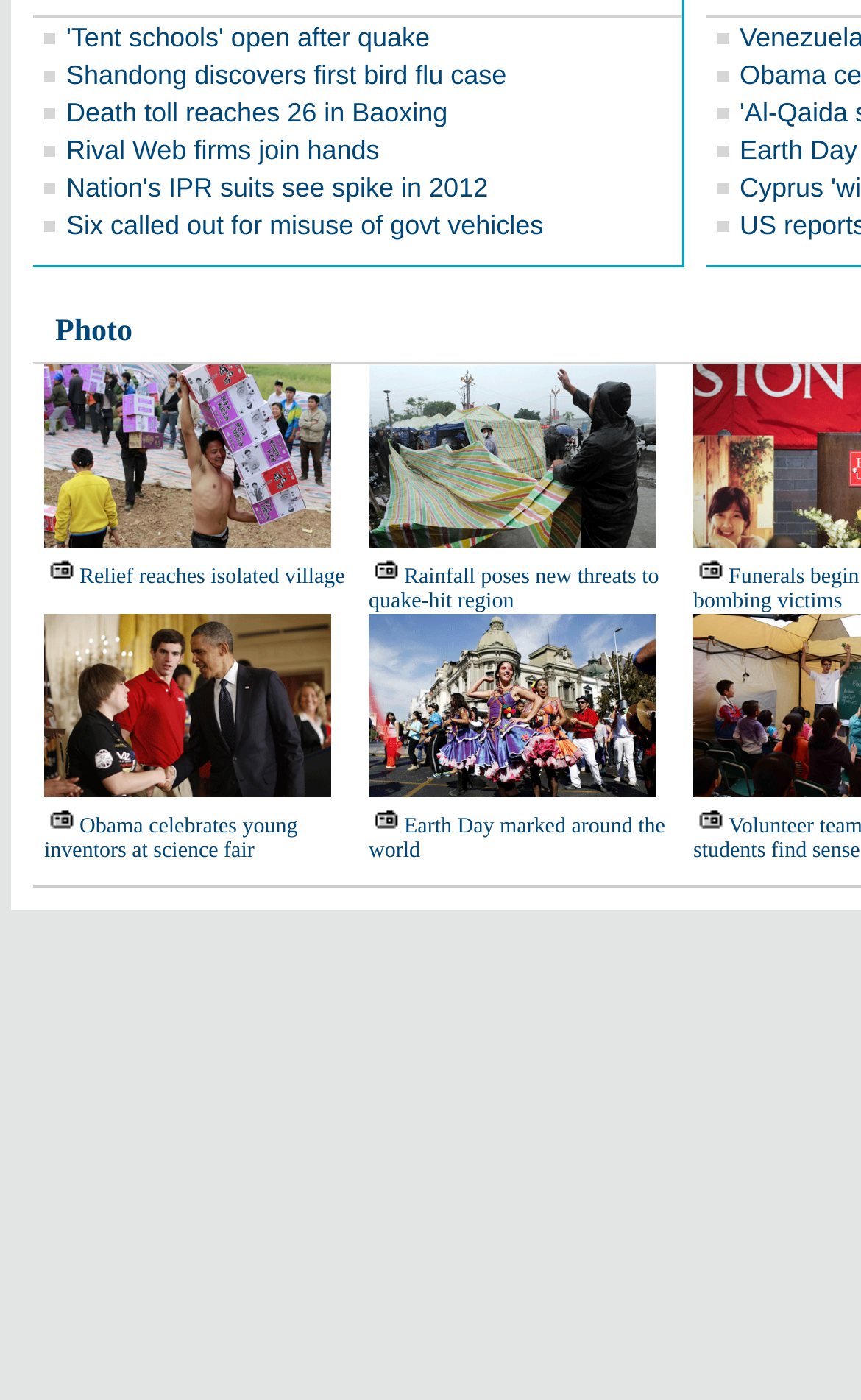Respond to the question below with a single word or phrase:
How many news articles are on the webpage?

9